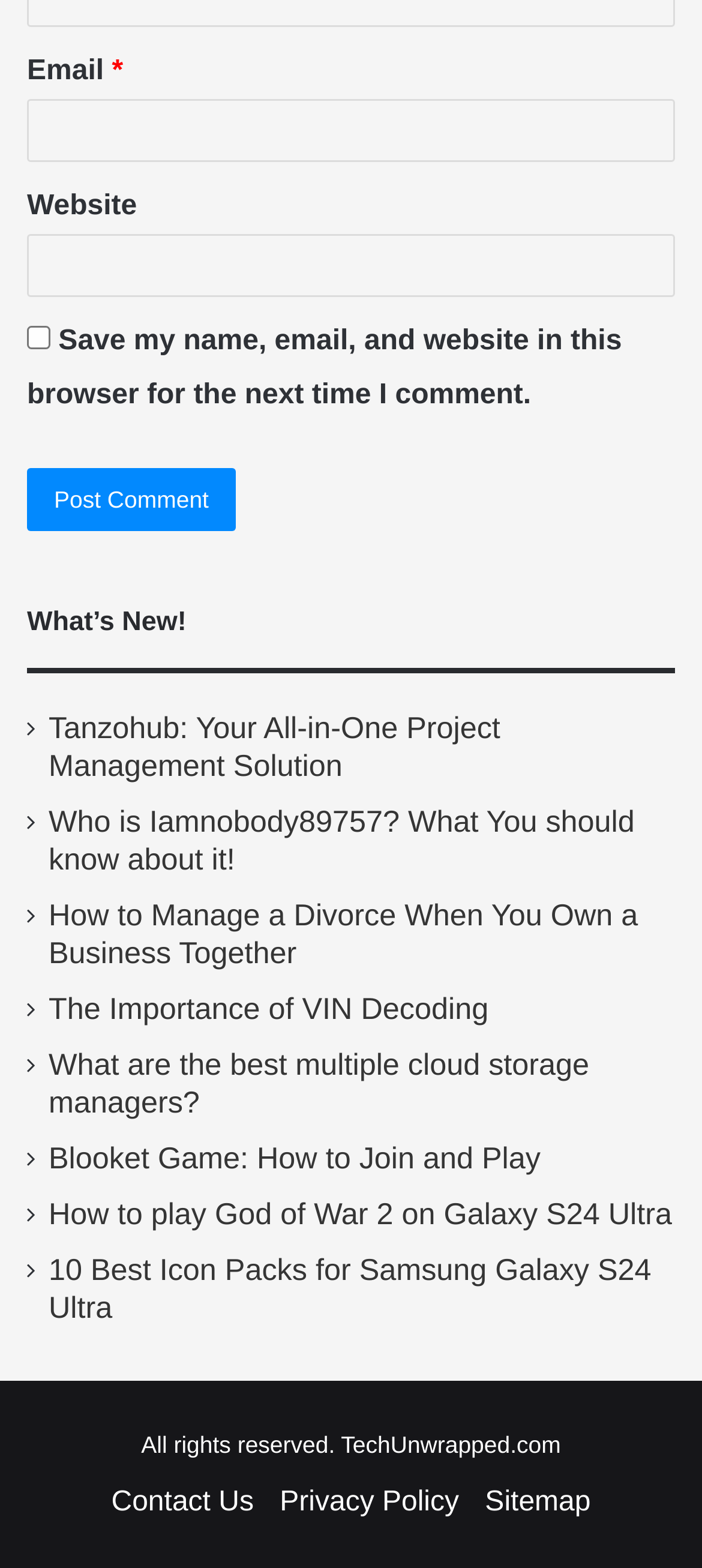How many textboxes are there?
Provide a short answer using one word or a brief phrase based on the image.

2